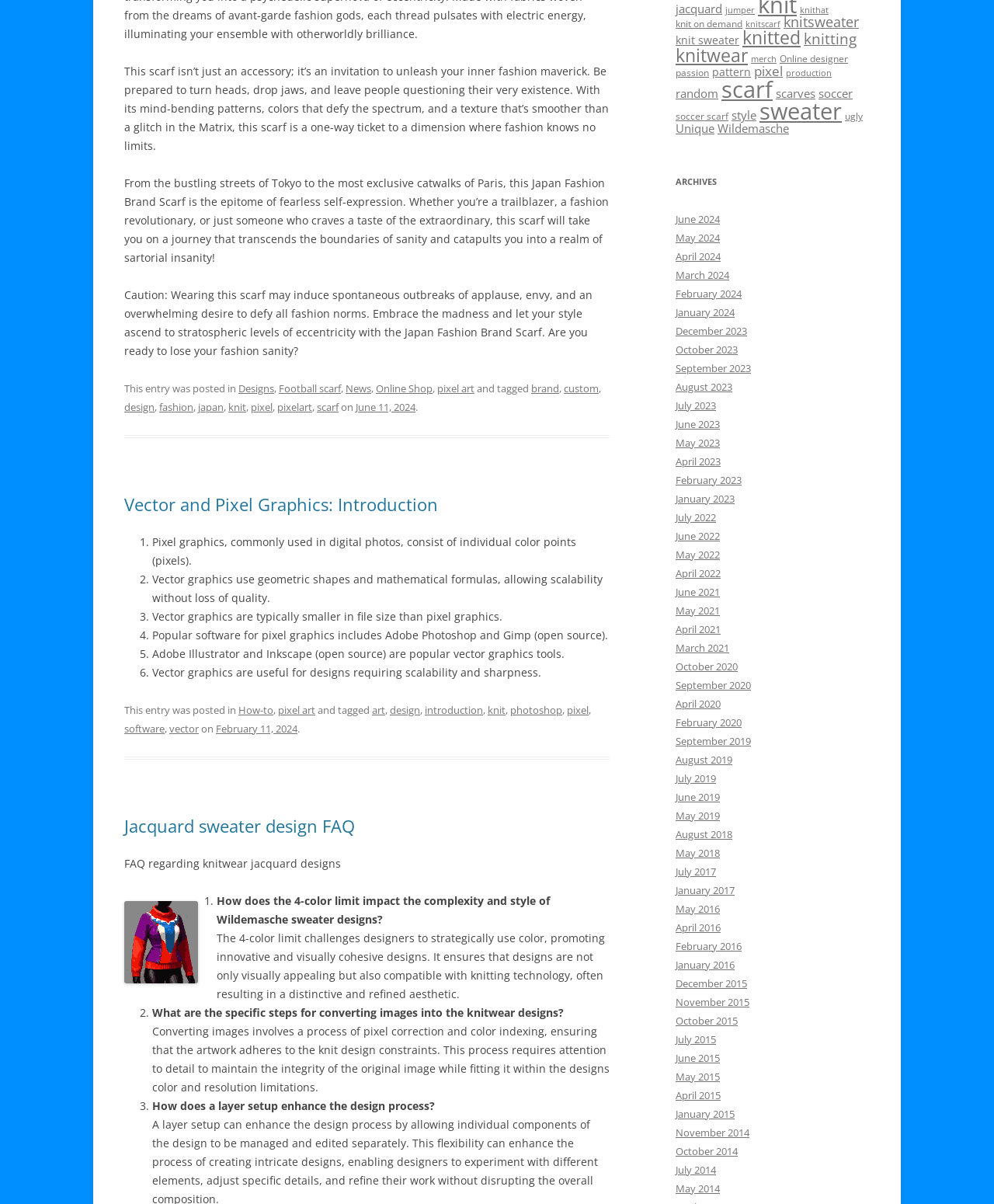Based on the element description: "February 11, 2024", identify the bounding box coordinates for this UI element. The coordinates must be four float numbers between 0 and 1, listed as [left, top, right, bottom].

[0.217, 0.599, 0.299, 0.611]